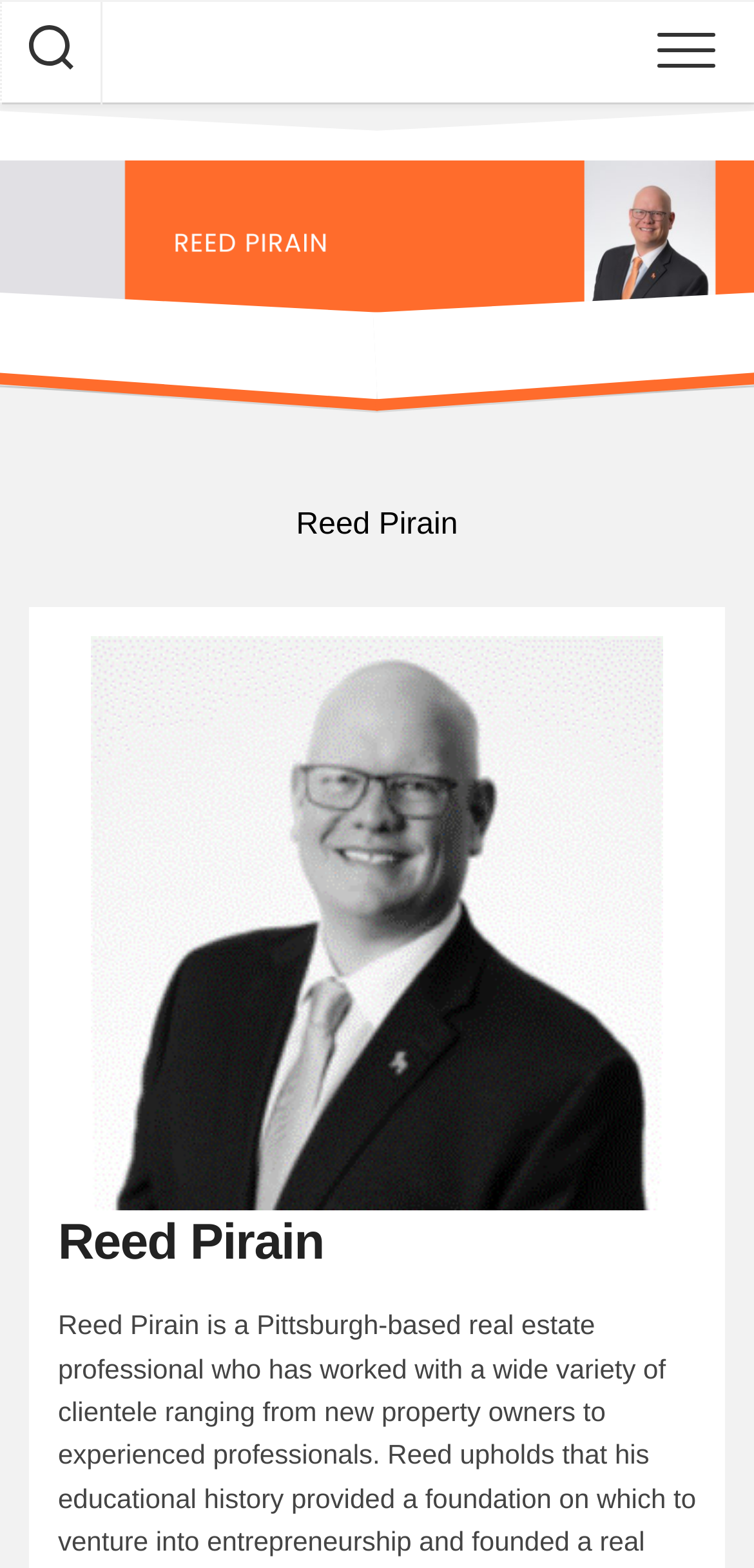Describe all the key features and sections of the webpage thoroughly.

The webpage is about Reed Pirain, a real estate professional based in Pittsburgh. At the top right corner, there are two buttons, one of which is expanded. On the top left corner, there is a link to the website 'reedpirain.net', accompanied by an image with the same URL. 

Below the top section, there is a heading that reads 'Reed Pirain'. Underneath this heading, there is a large figure that takes up most of the page, containing an image of Reed Pirain. 

Further down the page, there is another heading that also reads 'Reed Pirain', positioned near the bottom of the page.